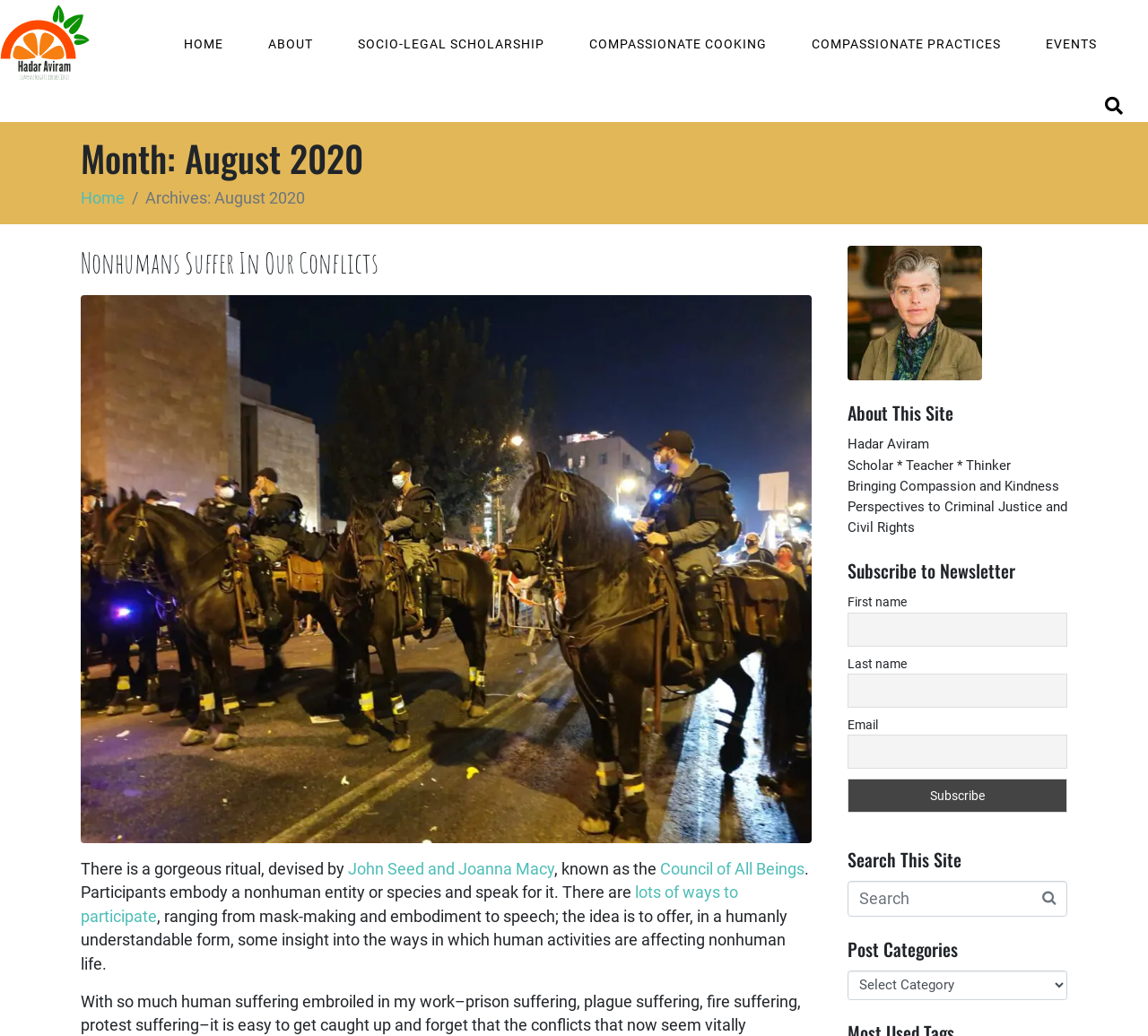Construct a comprehensive caption that outlines the webpage's structure and content.

This webpage is a personal website for Hadar Aviram, a scholar, teacher, and thinker. At the top left corner, there is a link to her name, accompanied by a small image of herself. Next to it, there is a navigation menu with links to different sections of the website, including "HOME", "ABOUT", "SOCIO-LEGAL SCHOLARSHIP", "COMPASSIONATE COOKING", "COMPASSIONATE PRACTICES", and "EVENTS".

Below the navigation menu, there is a search bar at the top right corner. Underneath, there is a heading that reads "Month: August 2020", followed by a link to "Home" and a static text "Archives: August 2020". 

The main content of the webpage is divided into two columns. The left column features a heading "Nonhumans Suffer In Our Conflicts", followed by a link to the same title. There is a passage of text that discusses a ritual devised by John Seed and Joanna Macy, known as the Council of All Beings, where participants embody a nonhuman entity or species and speak for it.

The right column features a heading "About This Site", followed by a static text "Scholar * Teacher * Thinker" and another text that describes Hadar Aviram's work in bringing compassion and kindness perspectives to criminal justice and civil rights. There is also a section to subscribe to a newsletter, with input fields for first name, last name, and email, and a "Subscribe" button. Below it, there is a search bar and a heading "Post Categories" with a dropdown menu.

Throughout the webpage, there are several images of Hadar Aviram, including a larger one at the top right corner of the main content area.